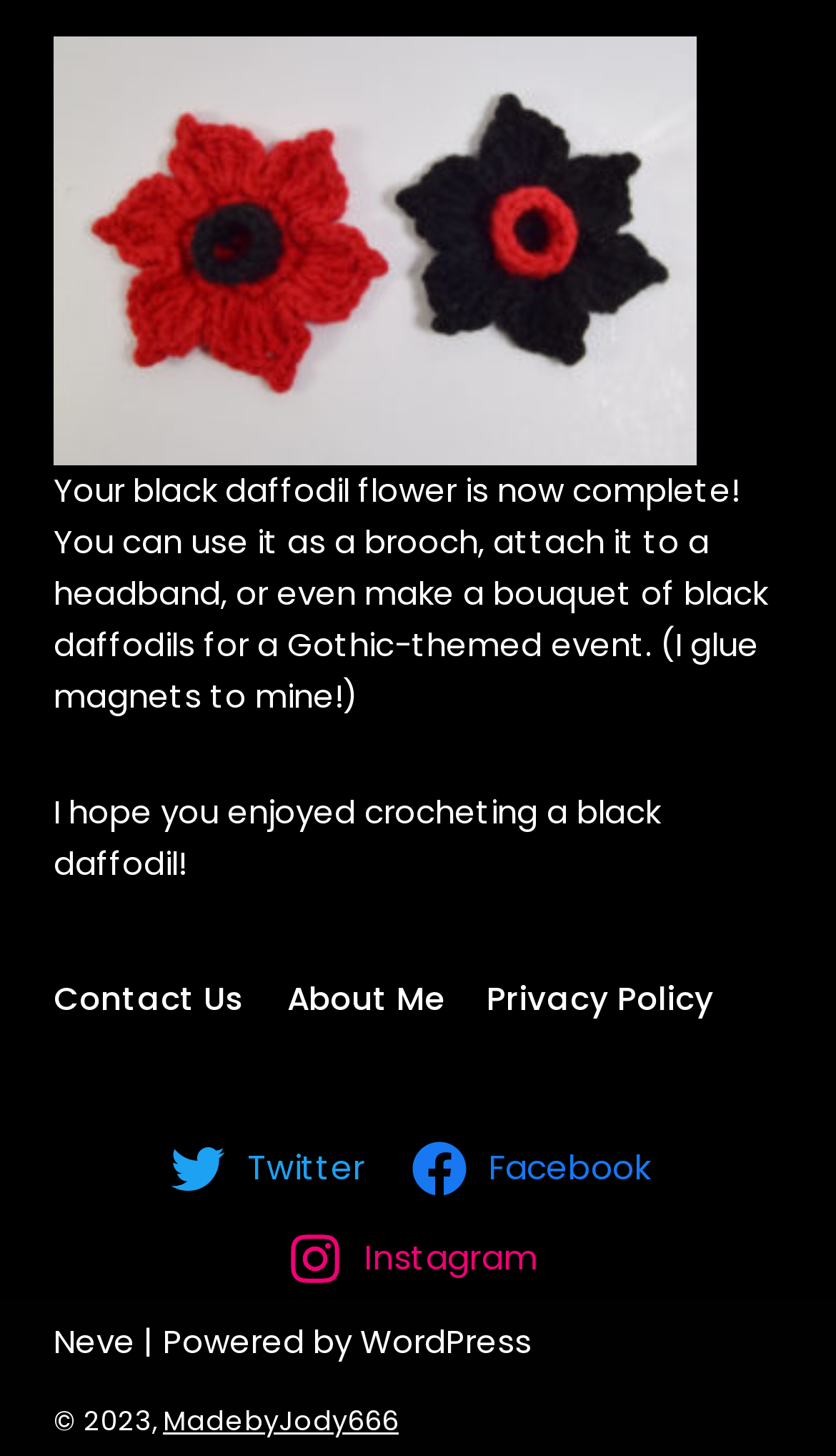Determine the bounding box coordinates for the area you should click to complete the following instruction: "go to the privacy policy page".

[0.582, 0.668, 0.854, 0.705]